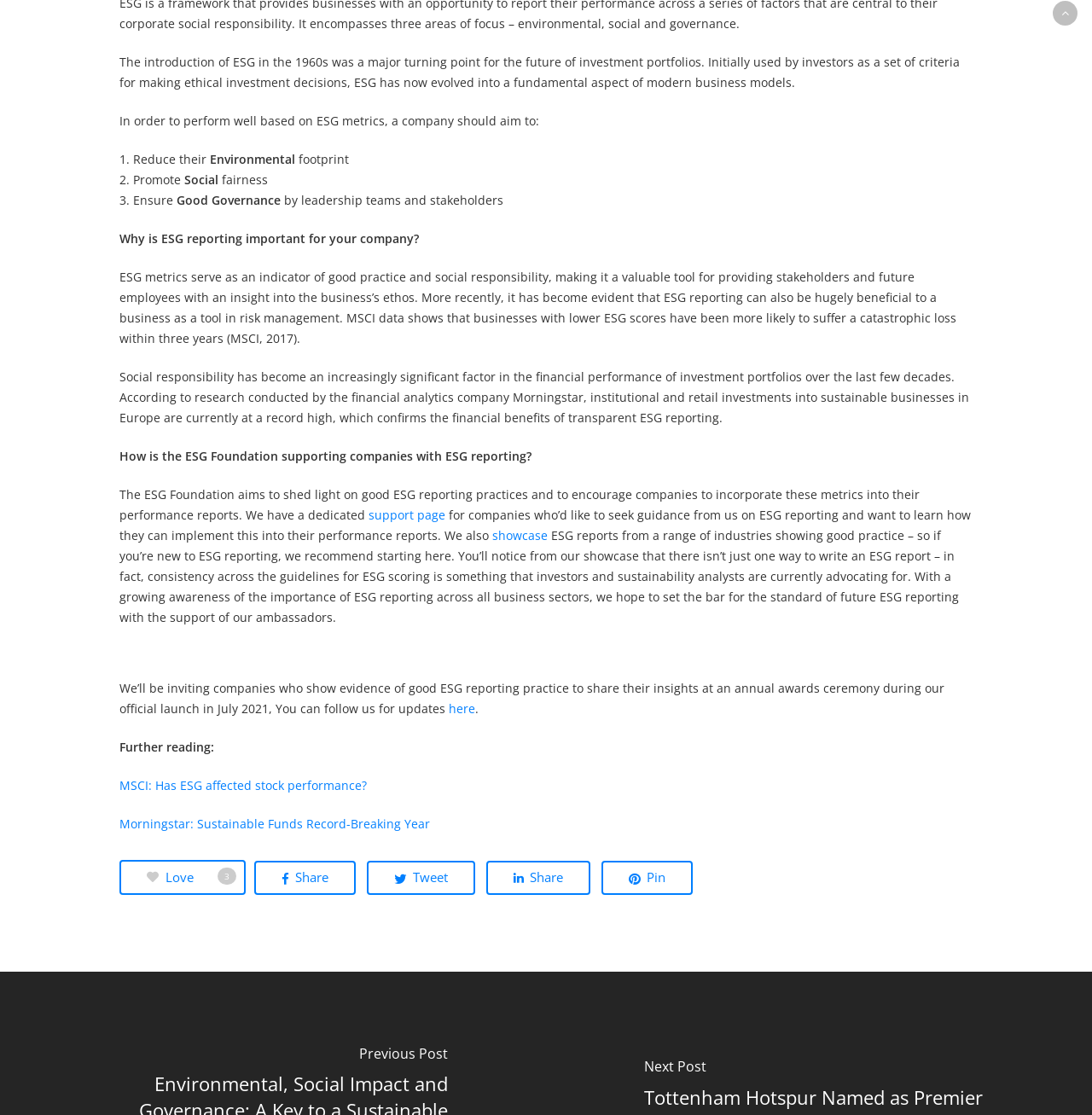Please identify the bounding box coordinates of the element that needs to be clicked to perform the following instruction: "Read about the history of the Group".

None